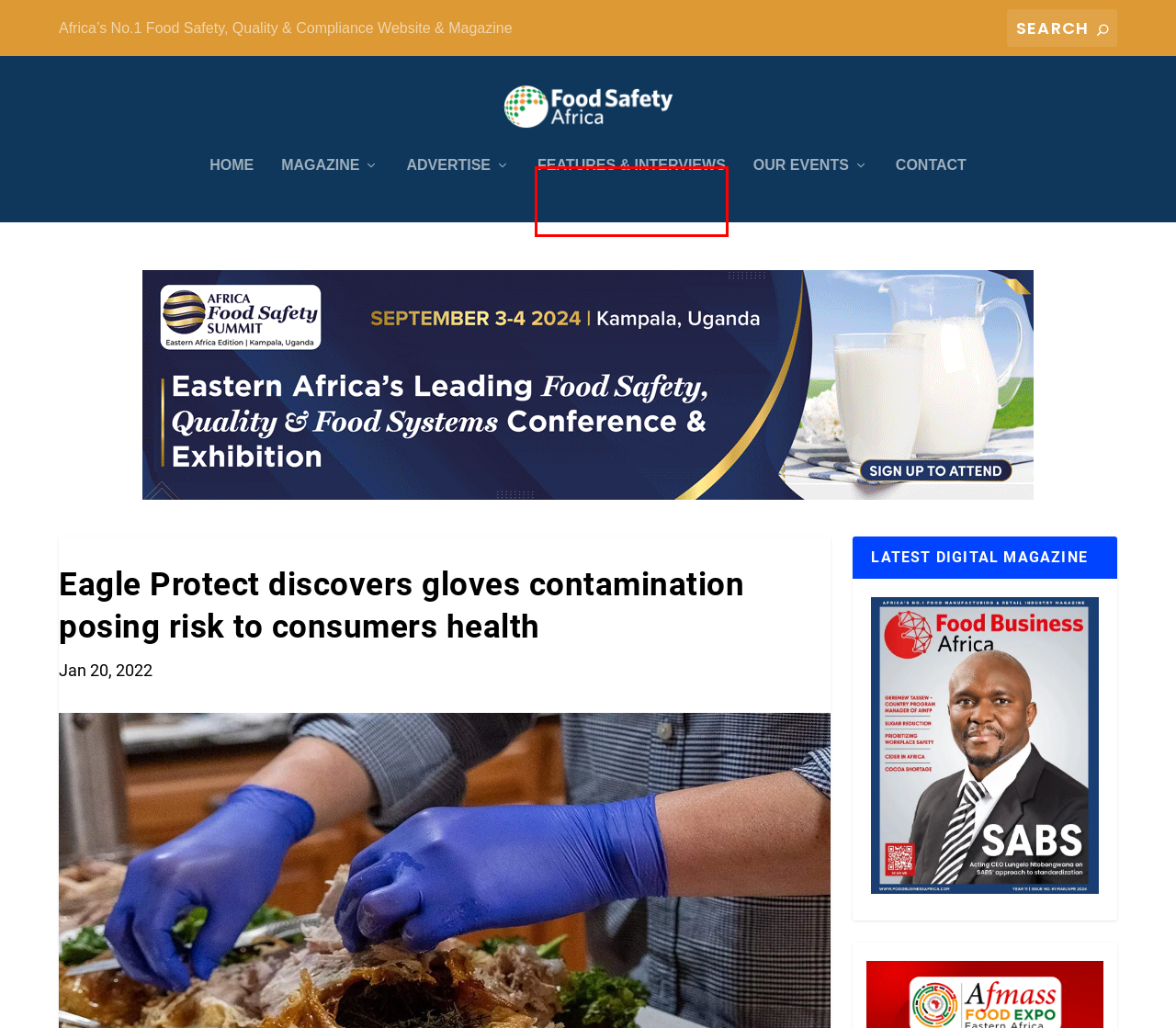You have a screenshot of a webpage with a red bounding box highlighting a UI element. Your task is to select the best webpage description that corresponds to the new webpage after clicking the element. Here are the descriptions:
A. HealthCare Middle East & Africa | No.1 Health Industry Magazine for Middle East & Africa
B. CONTACT US | Food Safety Africa Magazine
C. COMPANY FEATURES, INTERVIEWS & REPORTS | Food Safety Africa Magazine
D. Dairy Business Africa Magazine
E. Fresh Produce Middle East & Africa magazine
F. Food Safety Africa Magazine
G. ADVERTISE WITH US | Food Safety Africa Magazine
H. ABOUT FOOD SAFETY AFRICA MAGAZINE | Food Safety Africa Magazine

C